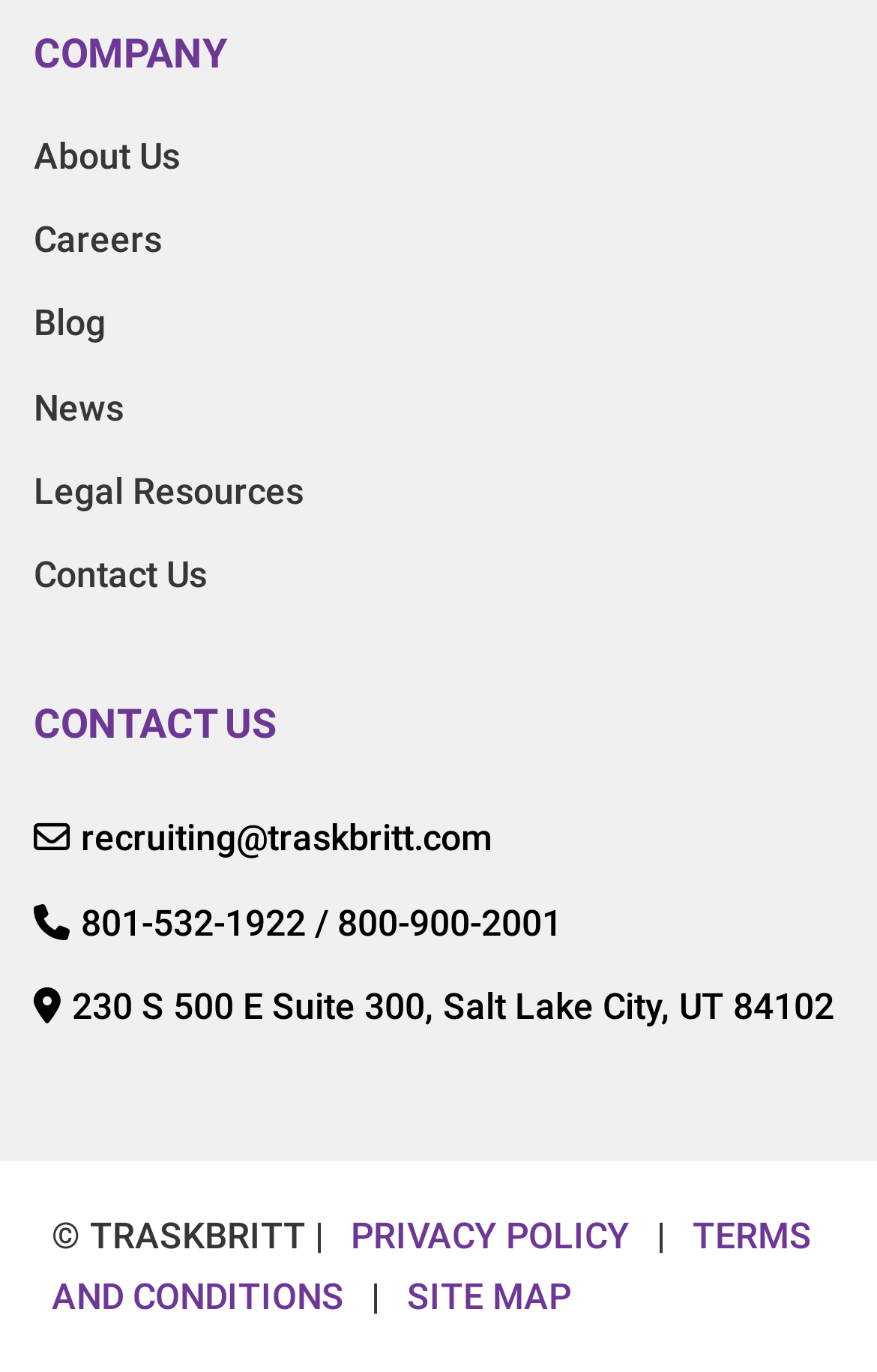Please identify the bounding box coordinates of the region to click in order to complete the given instruction: "Go to the Site Map". The coordinates should be four float numbers between 0 and 1, i.e., [left, top, right, bottom].

[0.444, 0.93, 0.672, 0.961]